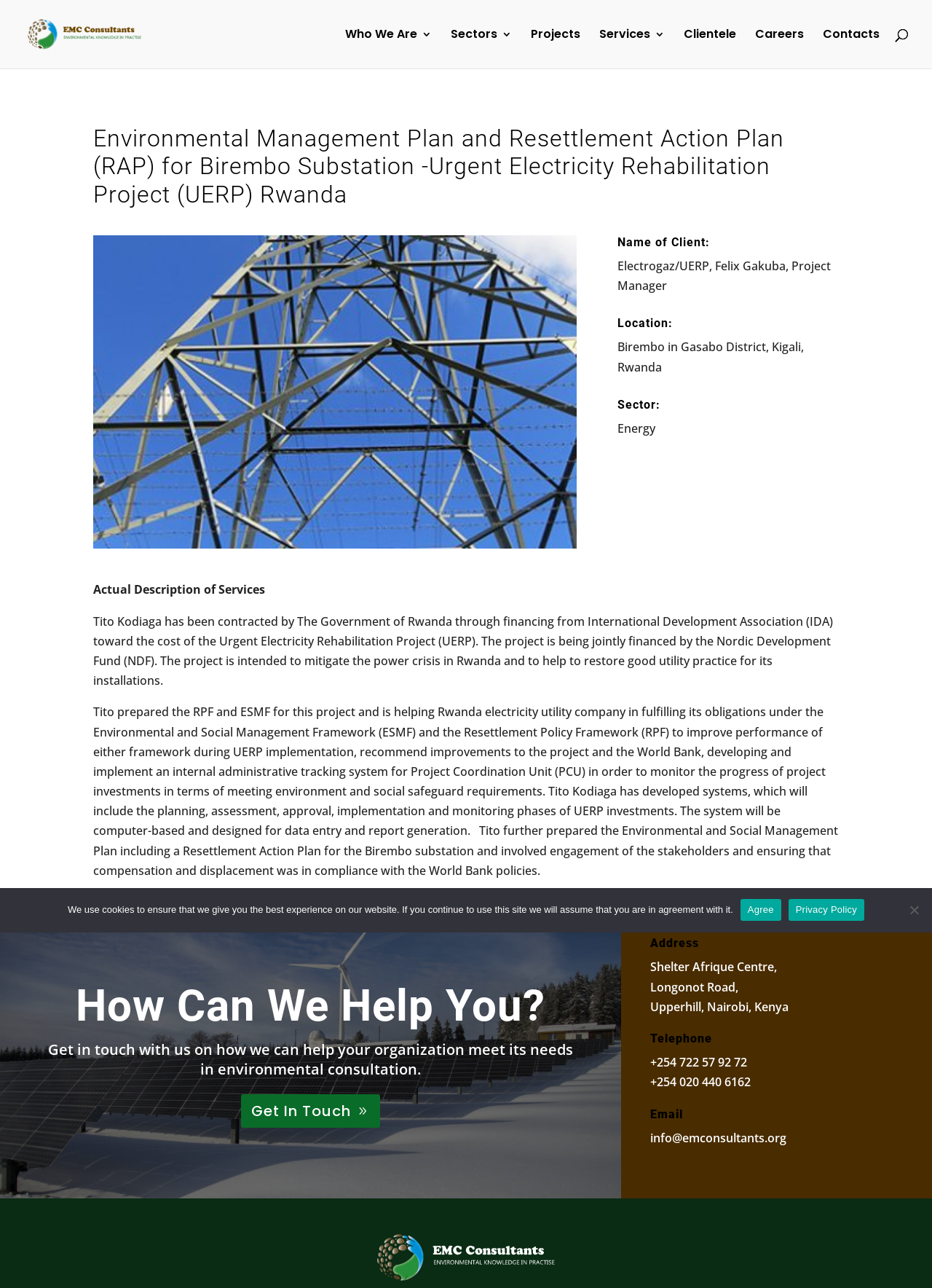Please determine the bounding box coordinates of the element to click in order to execute the following instruction: "Click the 'Clientele' link". The coordinates should be four float numbers between 0 and 1, specified as [left, top, right, bottom].

[0.734, 0.023, 0.79, 0.053]